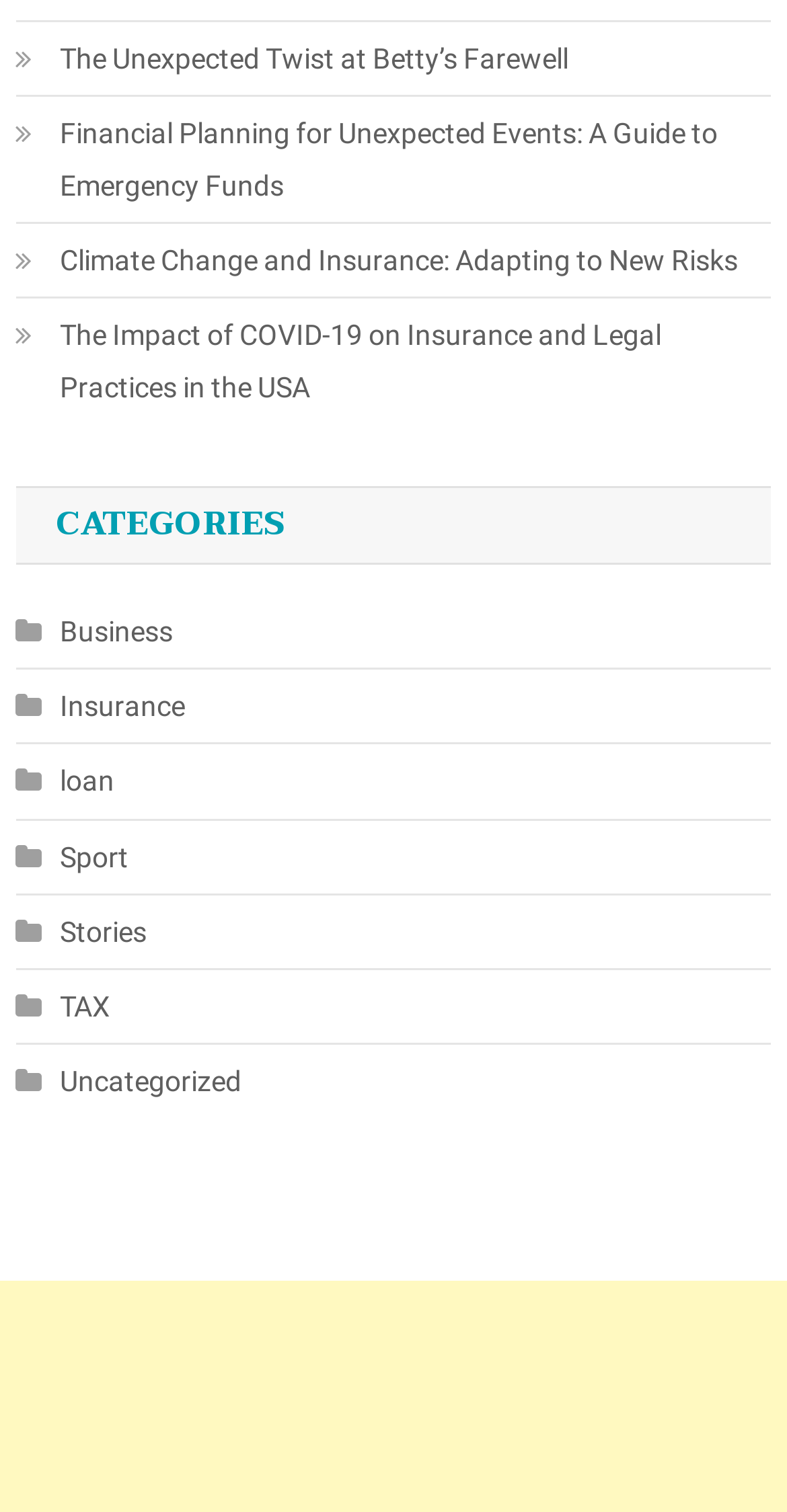Find the bounding box coordinates of the clickable area required to complete the following action: "Read about The Unexpected Twist at Betty’s Farewell".

[0.02, 0.021, 0.723, 0.056]